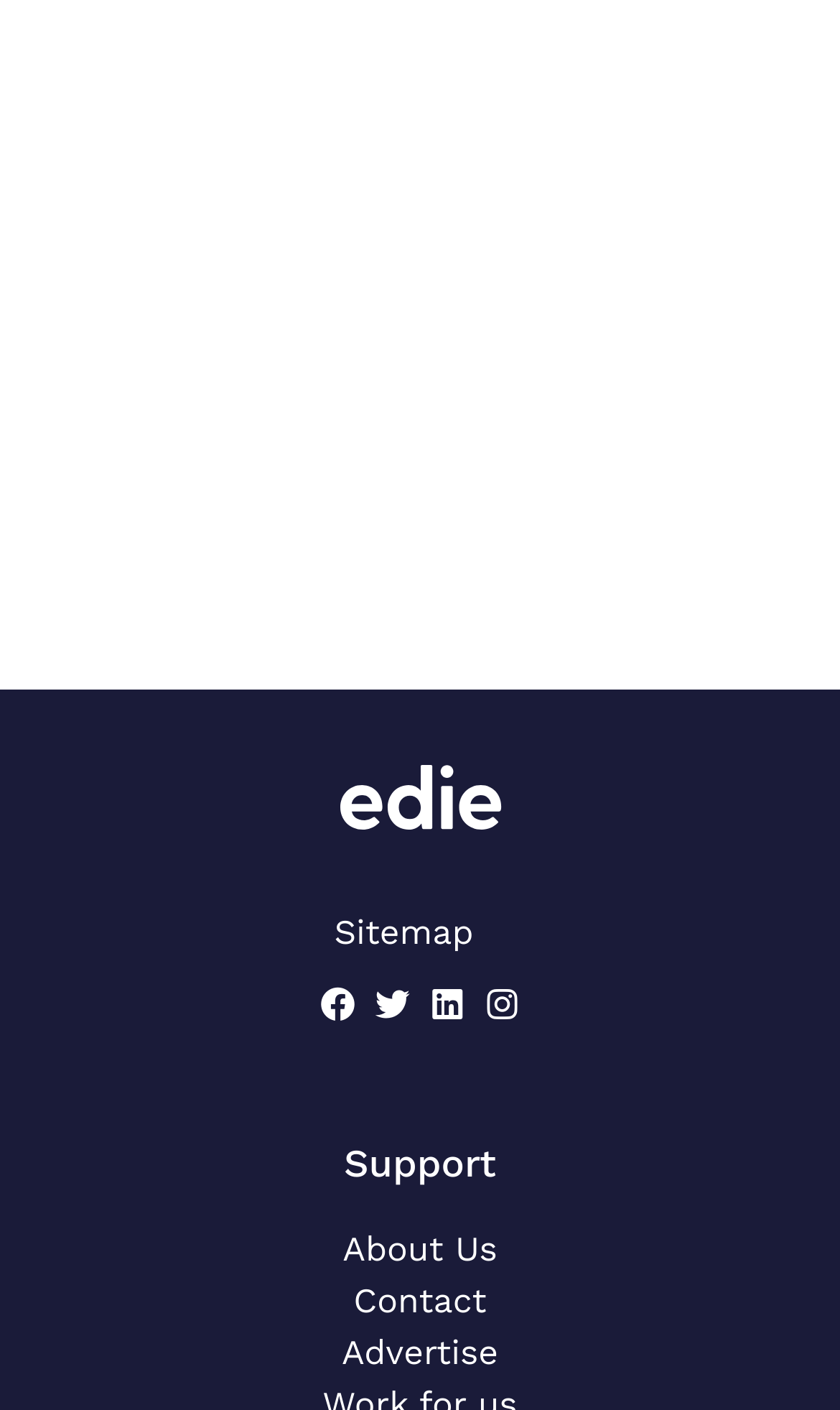What is the name of the award related to net-zero?
Using the visual information, respond with a single word or phrase.

The edie Net-Zero awards